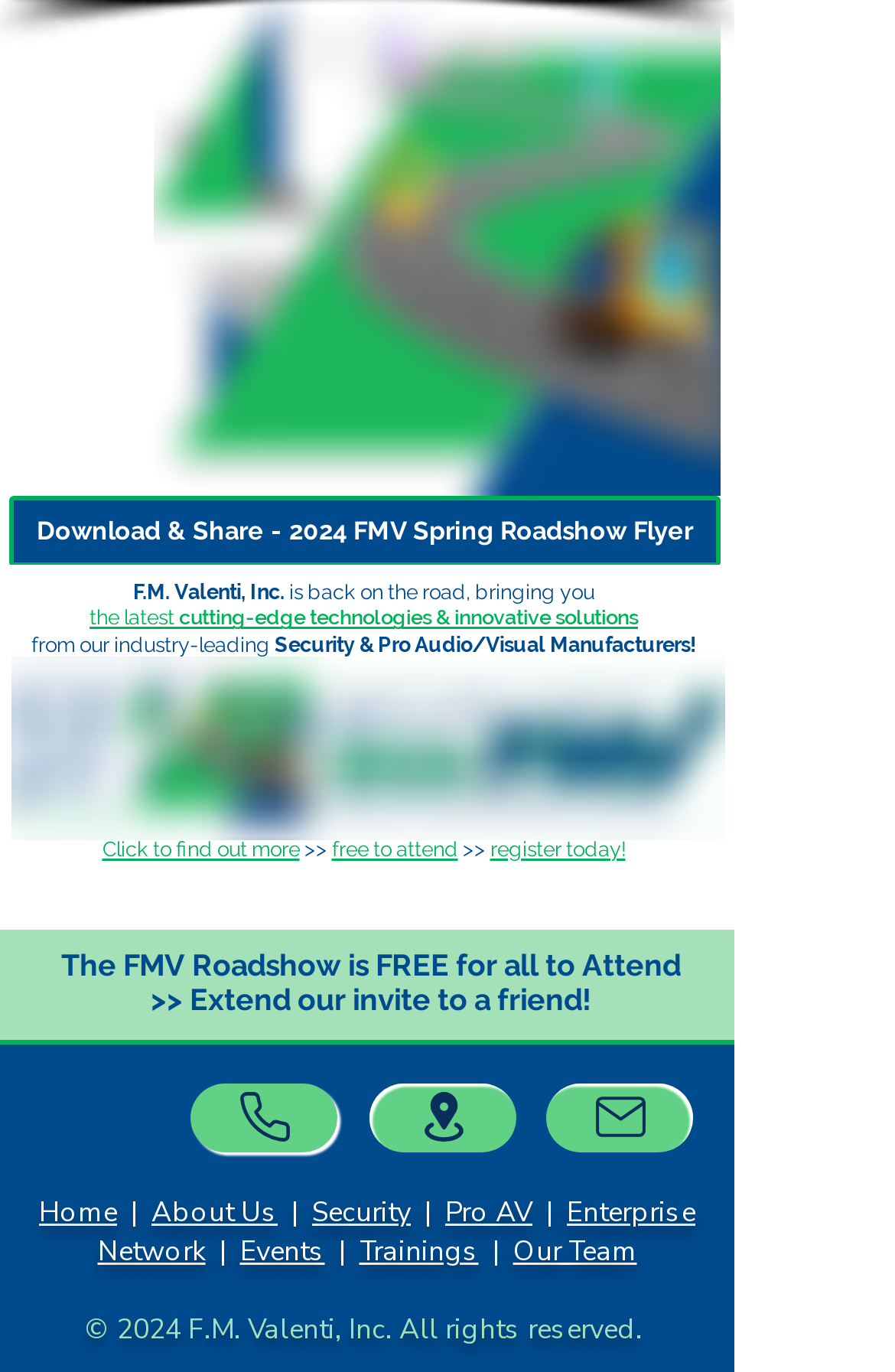Please find the bounding box coordinates of the element that you should click to achieve the following instruction: "Download the 2024 FMV Spring Roadshow Flyer". The coordinates should be presented as four float numbers between 0 and 1: [left, top, right, bottom].

[0.01, 0.361, 0.805, 0.413]